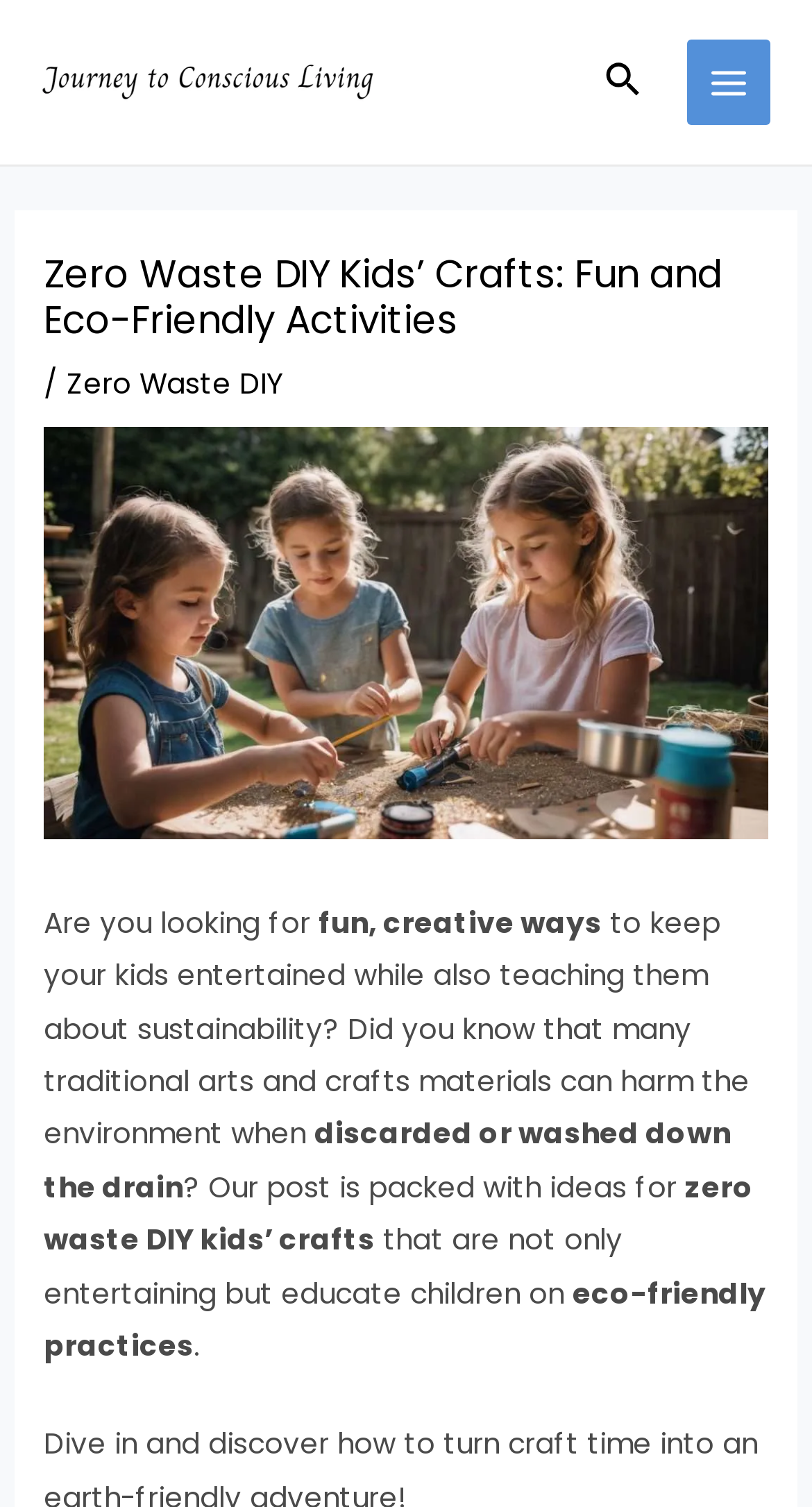What is the search icon represented by?
We need a detailed and meticulous answer to the question.

I determined that the search icon is represented by an image by looking at the link with the text 'Search icon link', which has a child element that is an image.